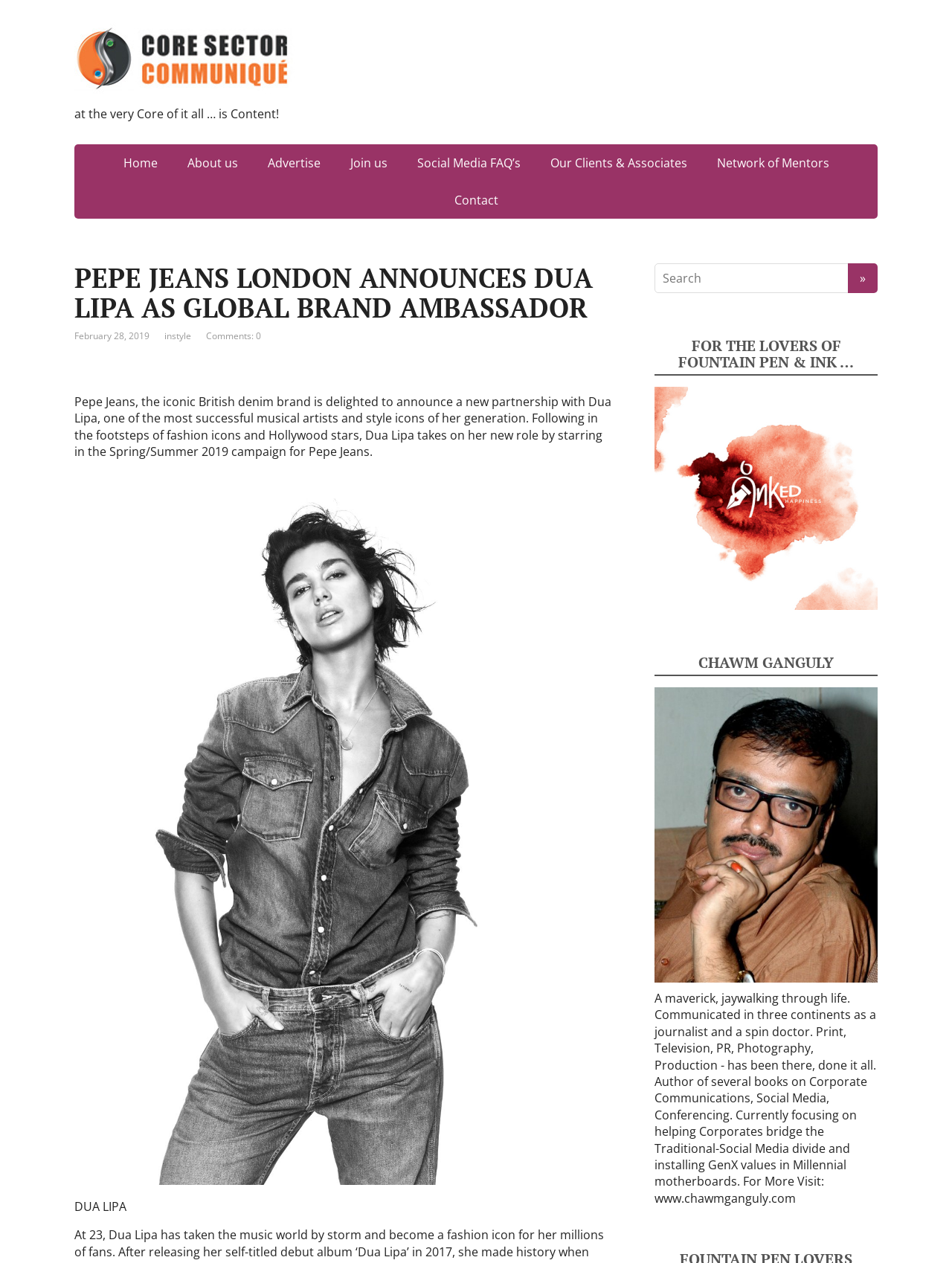Please identify the coordinates of the bounding box for the clickable region that will accomplish this instruction: "Search for something".

[0.688, 0.209, 0.916, 0.232]